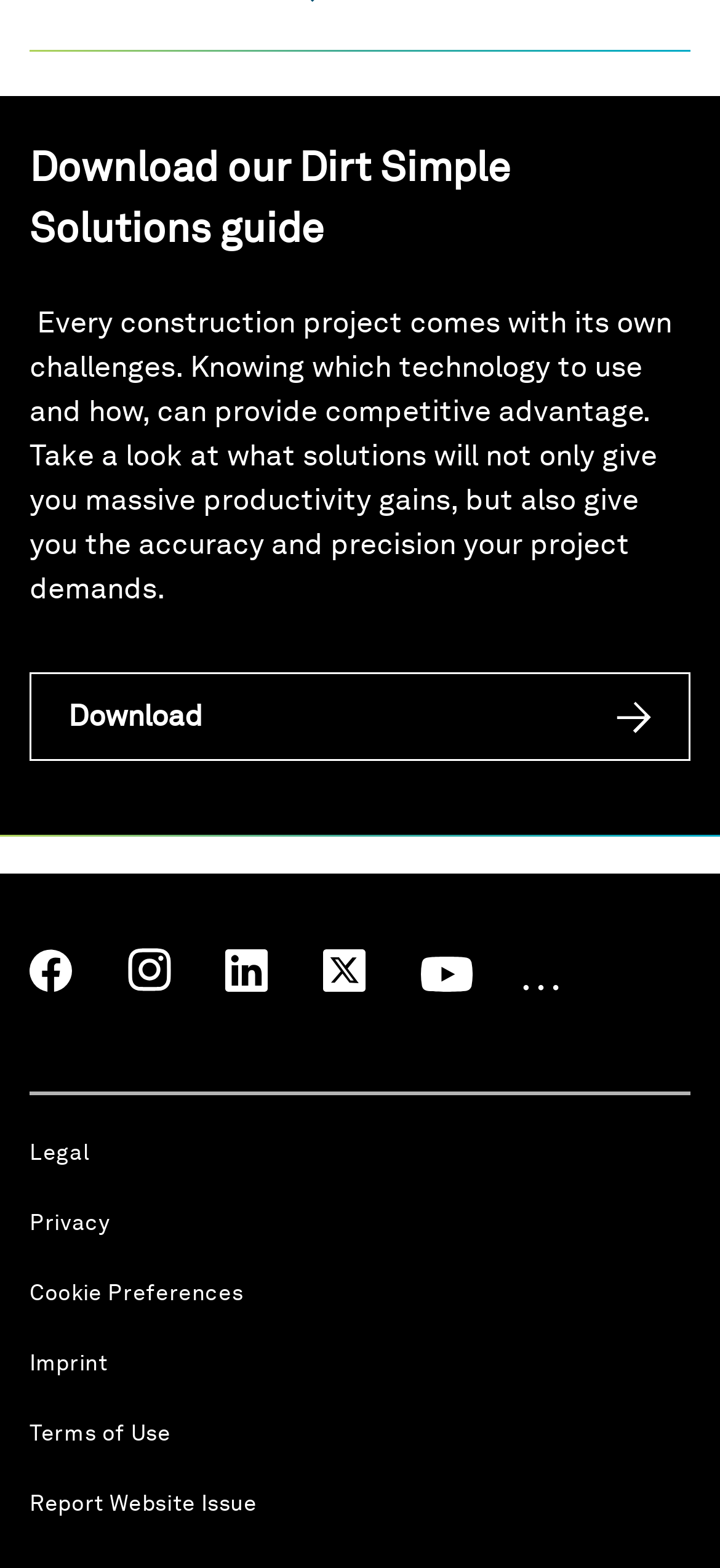Could you locate the bounding box coordinates for the section that should be clicked to accomplish this task: "Visit Facebook page".

[0.041, 0.605, 0.1, 0.632]